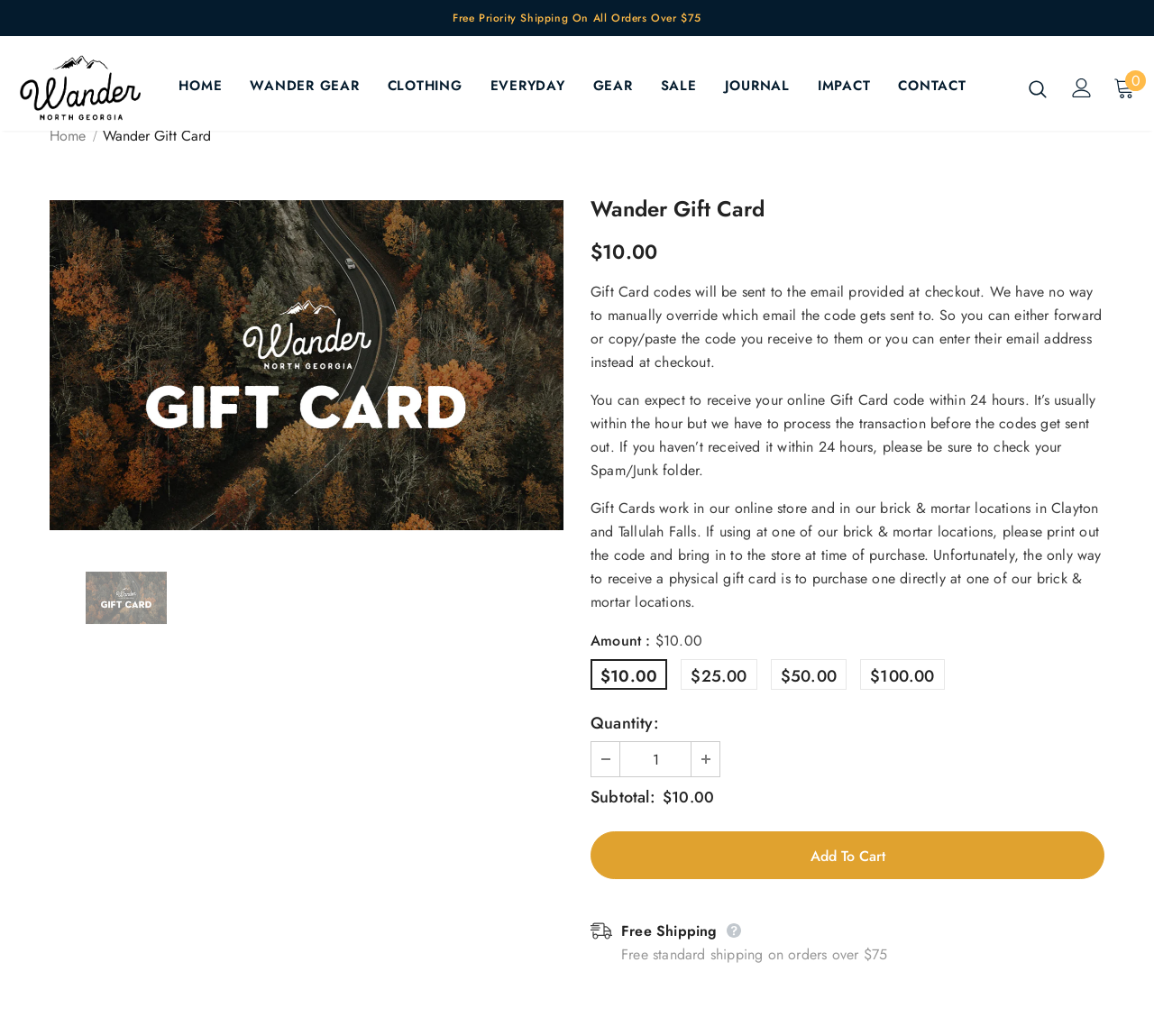Determine the bounding box coordinates of the clickable area required to perform the following instruction: "Change the quantity". The coordinates should be represented as four float numbers between 0 and 1: [left, top, right, bottom].

[0.538, 0.717, 0.598, 0.748]